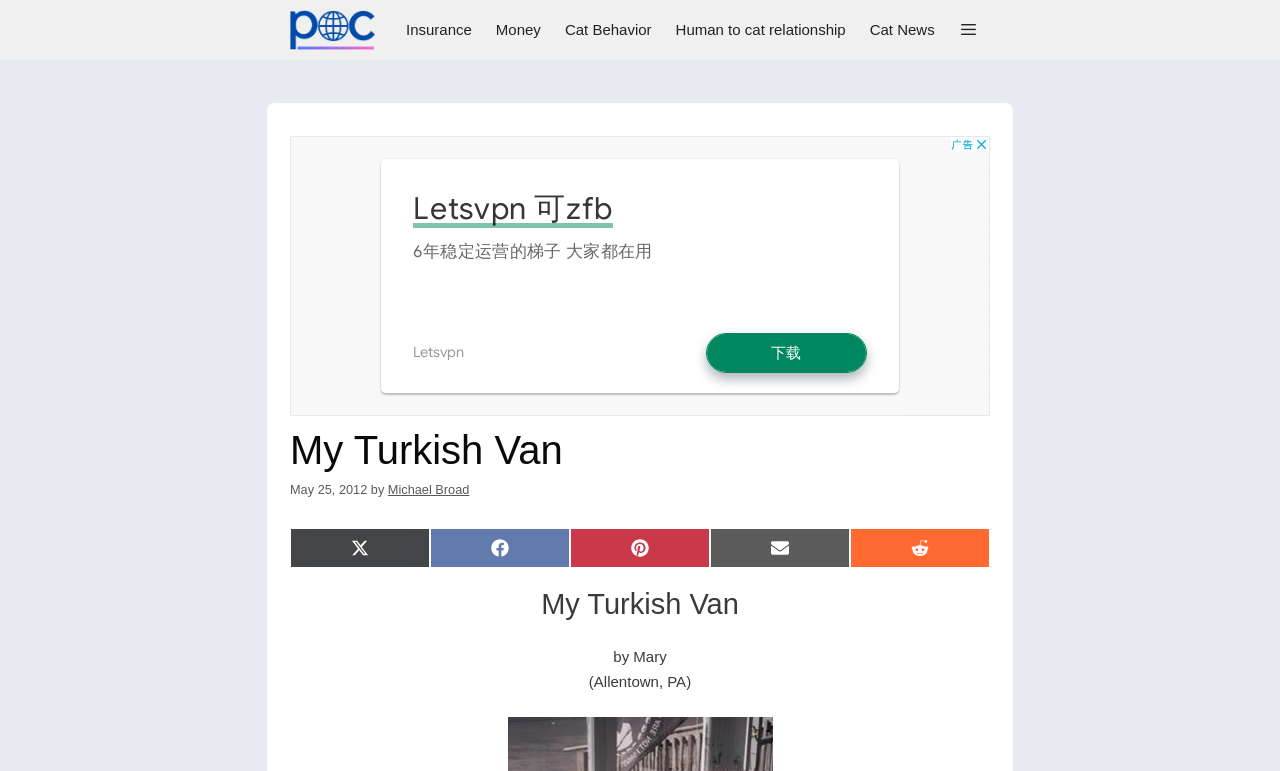Offer a comprehensive description of the webpage’s content and structure.

This webpage is about a Turkish Van cat, with a focus on freethinking animal advocacy. At the top, there is a navigation bar with several links, including "Freethinking Animal Advocacy", "Insurance", "Money", "Cat Behavior", "Human to cat relationship", "Cat News", and a button with an icon. 

Below the navigation bar, there is a header section with an advertisement iframe on the left and a heading "My Turkish Van" on the right. The heading is accompanied by a time stamp "May 25, 2012" and the author's name "Michael Broad". 

Further down, there are social media sharing links, including Twitter, Facebook, Pinterest, Email, and Reddit, aligned horizontally. Below these links, there is another heading "My Turkish Van" followed by the author's name "Mary" and her location "(Allentown, PA)".